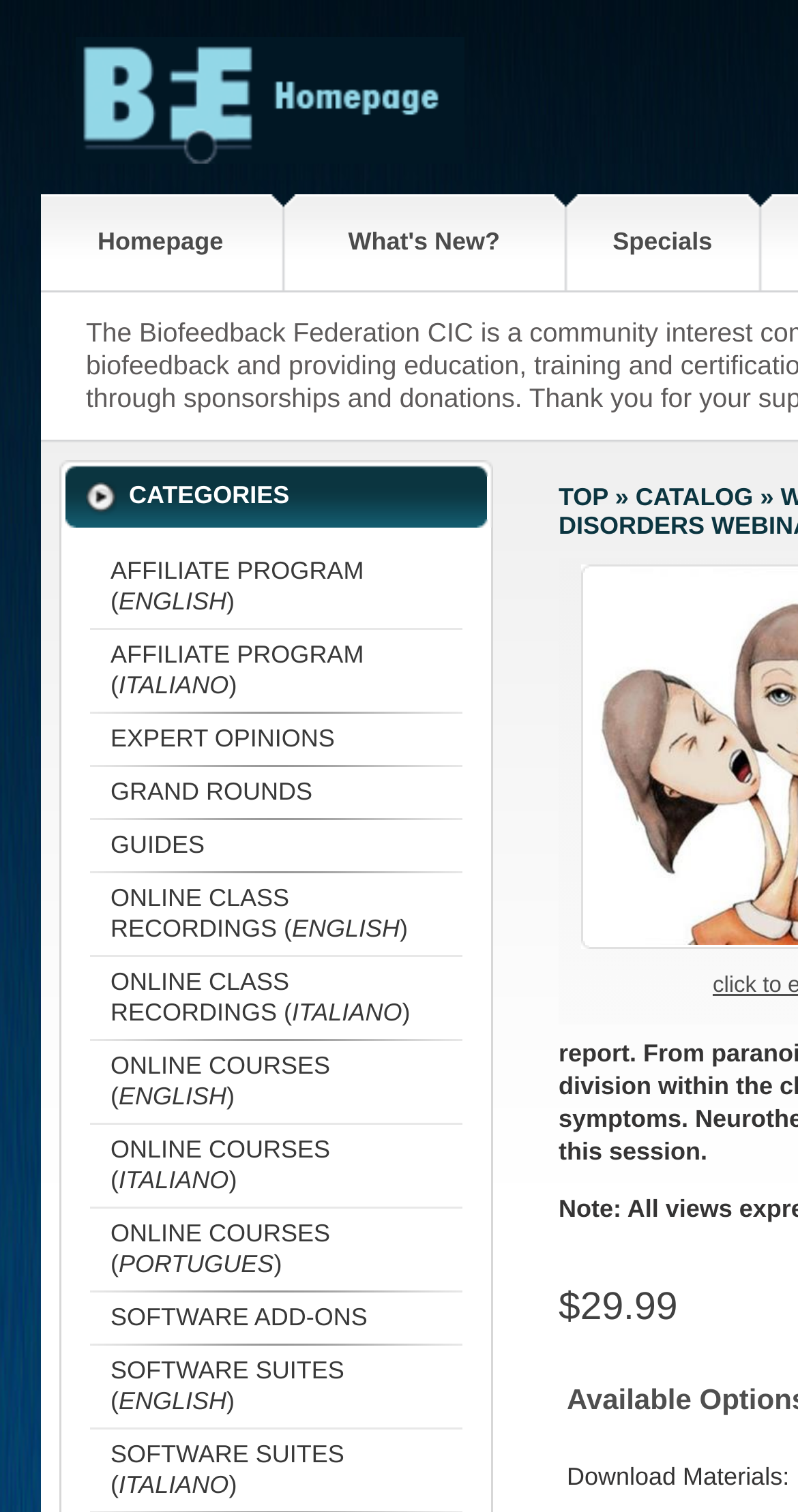Determine the bounding box coordinates of the region to click in order to accomplish the following instruction: "View Specials". Provide the coordinates as four float numbers between 0 and 1, specifically [left, top, right, bottom].

[0.725, 0.128, 0.935, 0.192]